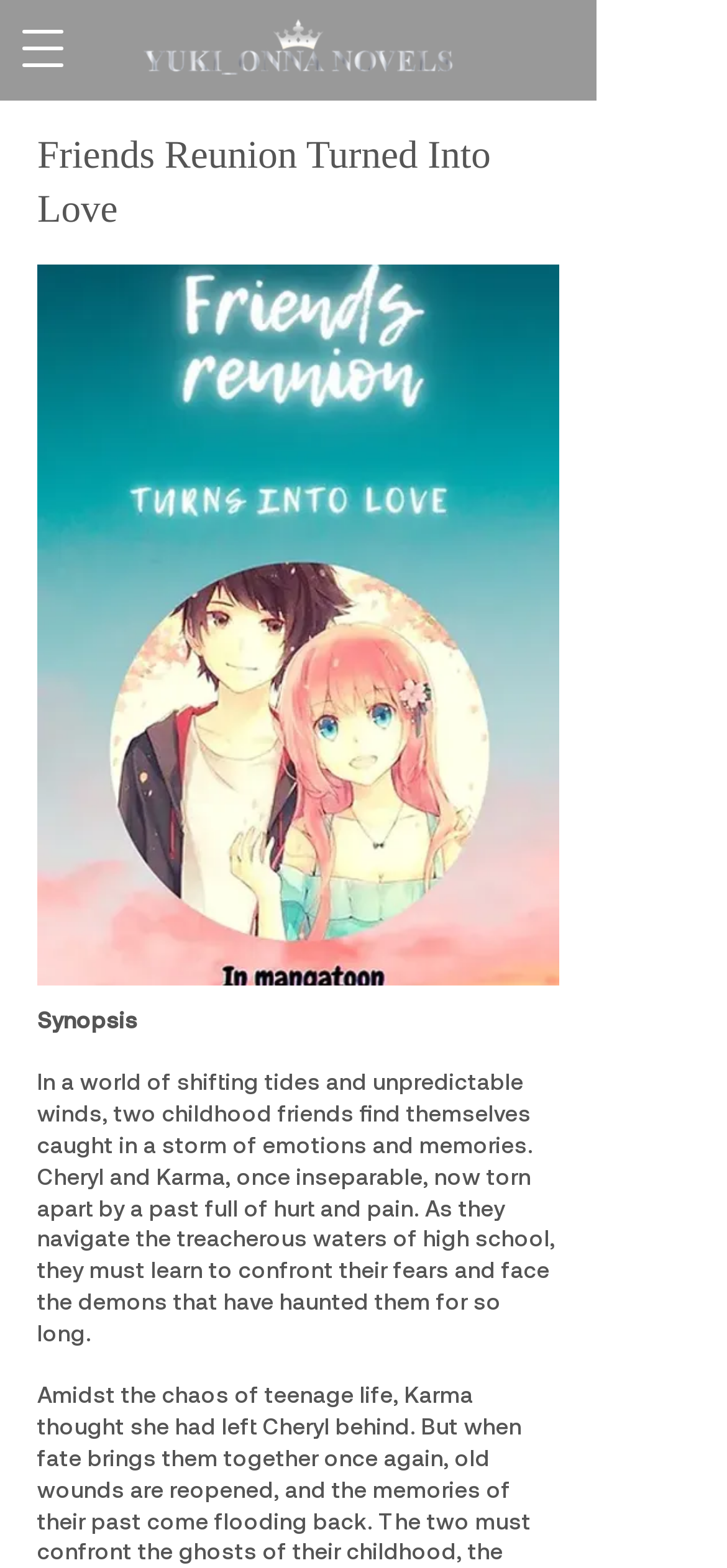Please look at the image and answer the question with a detailed explanation: What is the emotional tone of the story?

I inferred this answer by reading the synopsis text which mentions 'hurt and pain' and 'demons that have haunted them for so long', suggesting that the story has an emotional and painful tone.